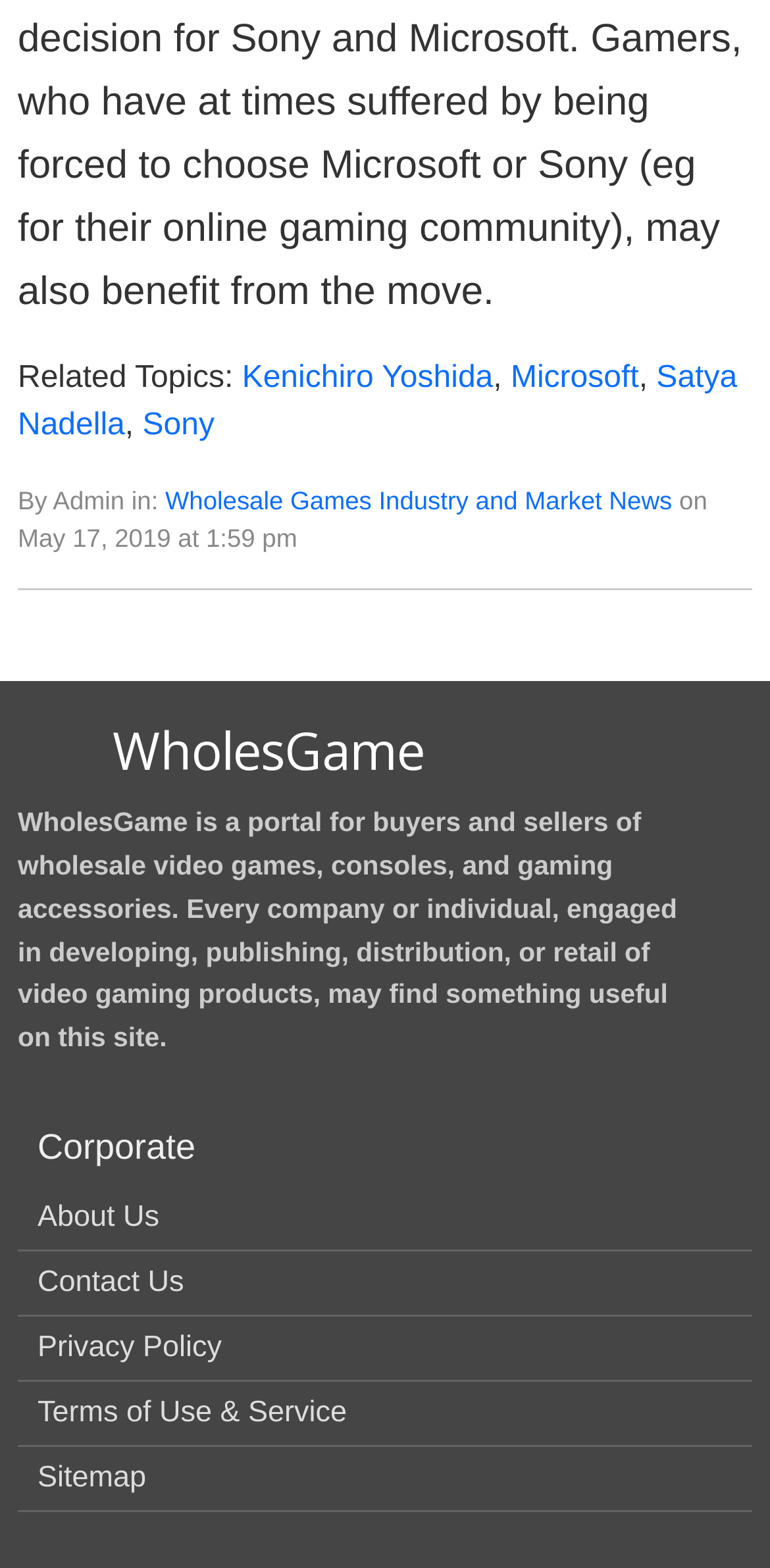When was the article published?
Provide a thorough and detailed answer to the question.

The publication date and time of the article can be determined by looking at the static text element with the text 'on May 17, 2019 at 1:59 pm', which is located near the top of the webpage.